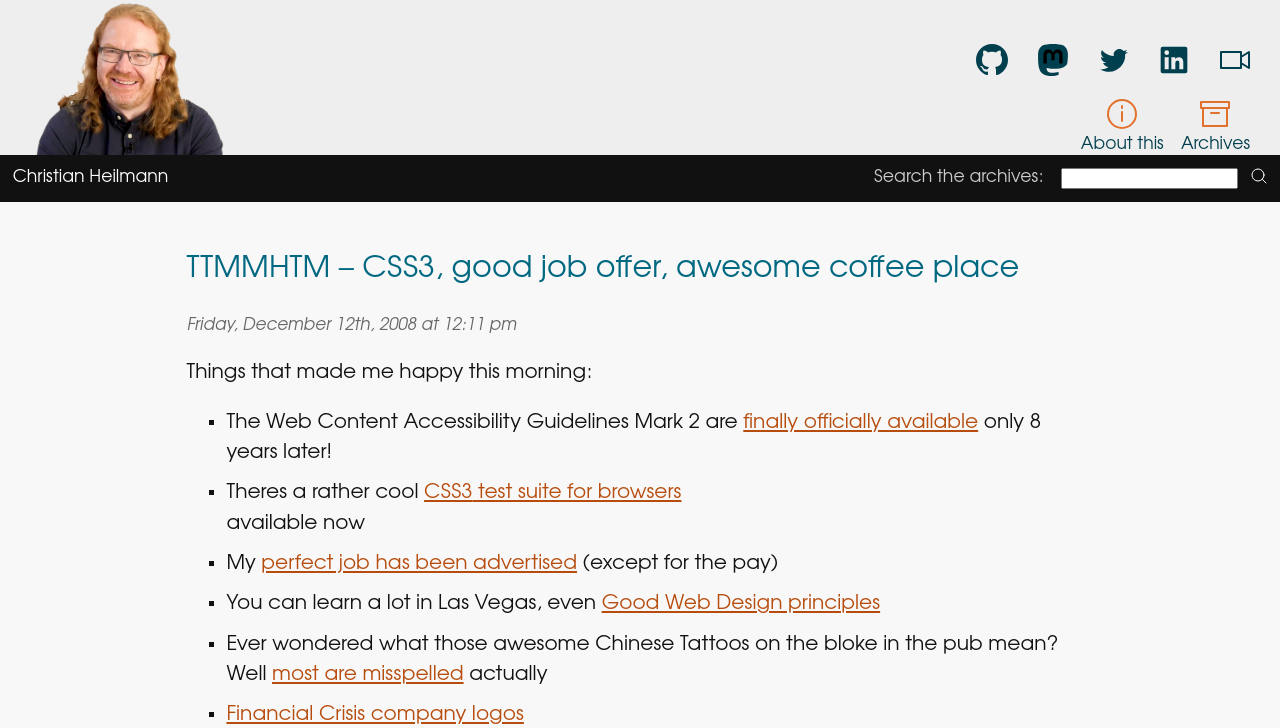What is the author's name?
Using the image as a reference, give an elaborate response to the question.

The author's name is obtained from the link 'Christian Heilmann' with a bounding box coordinate of [0.01, 0.23, 0.132, 0.259] and also from the avatar image with a bounding box coordinate of [0.023, 0.0, 0.18, 0.213].